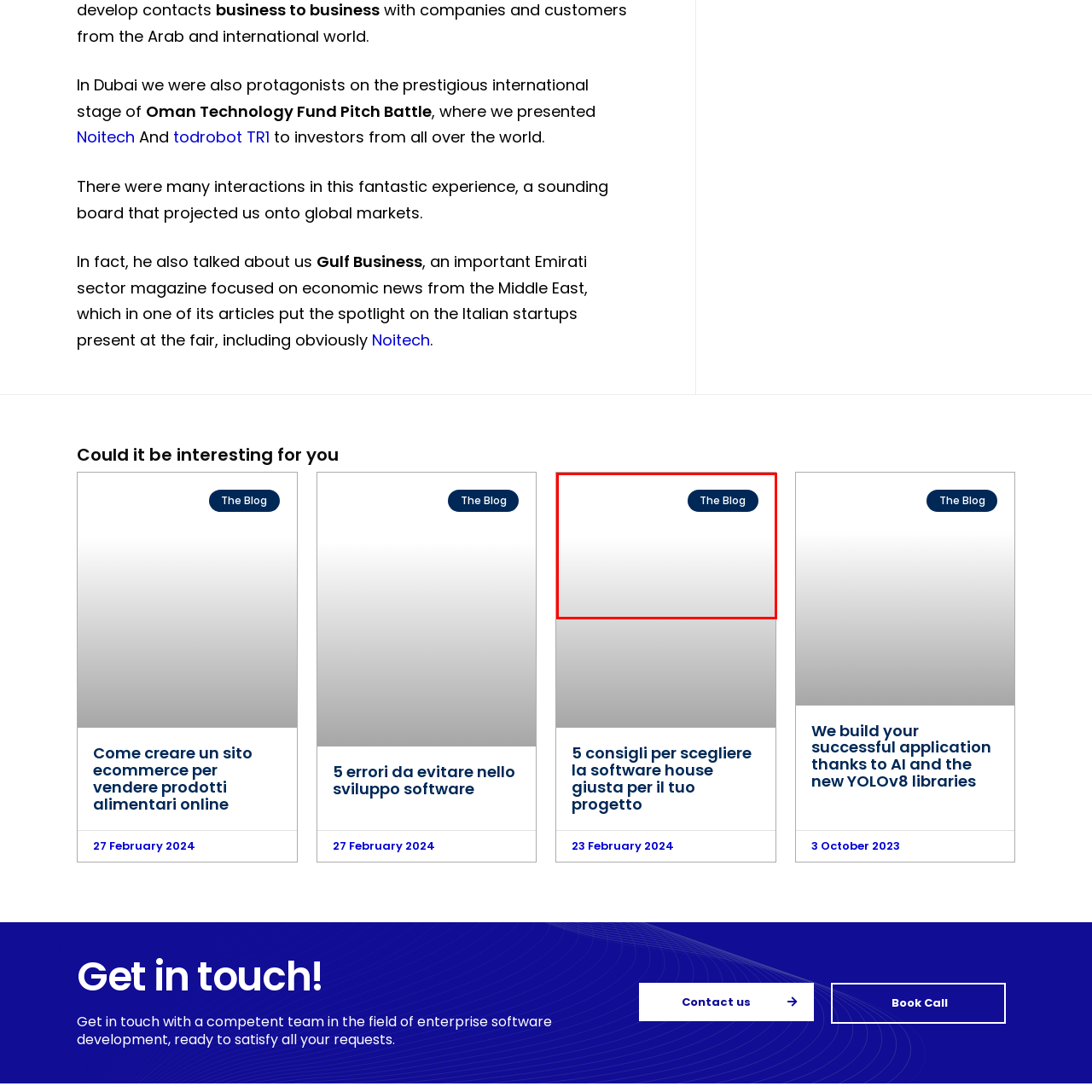Inspect the image surrounded by the red border and give a one-word or phrase answer to the question:
What type of content is emphasized?

Informative content